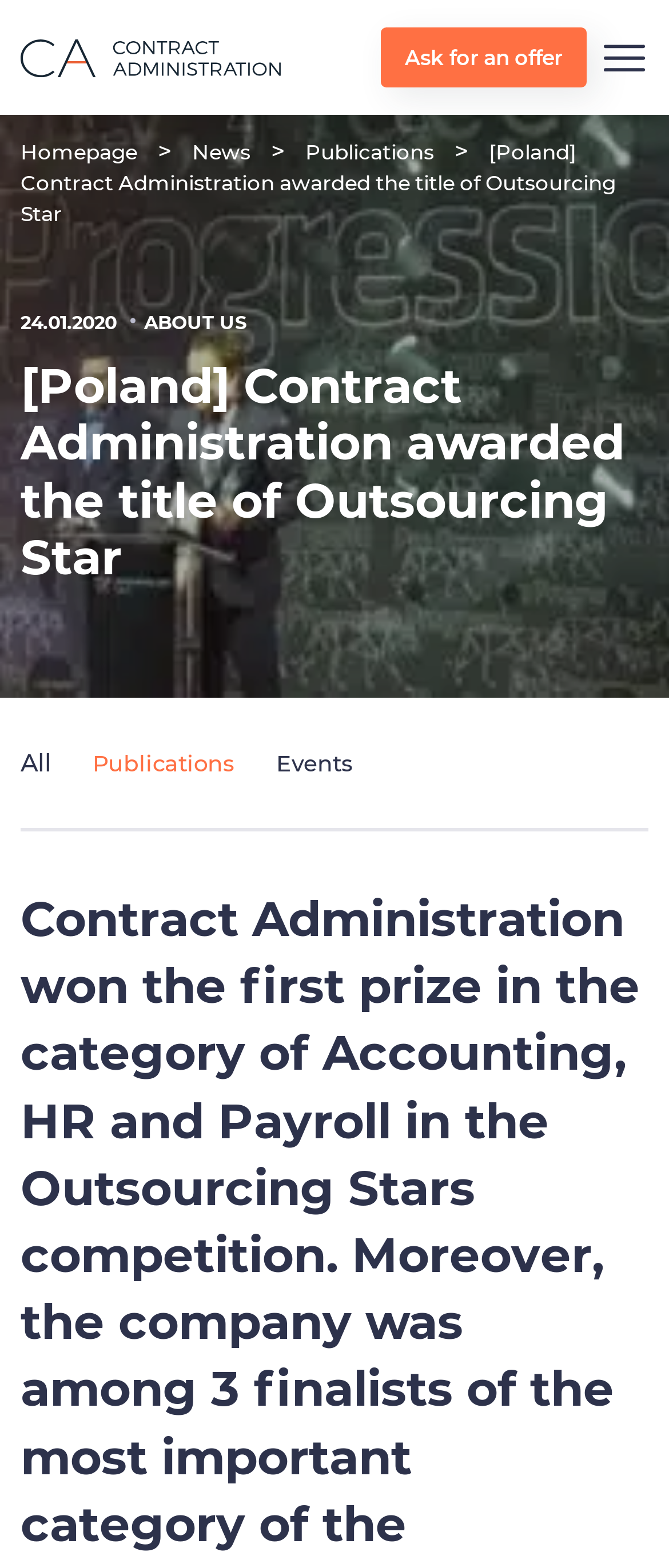What is the date of the award?
Using the image, give a concise answer in the form of a single word or short phrase.

24.01.2020